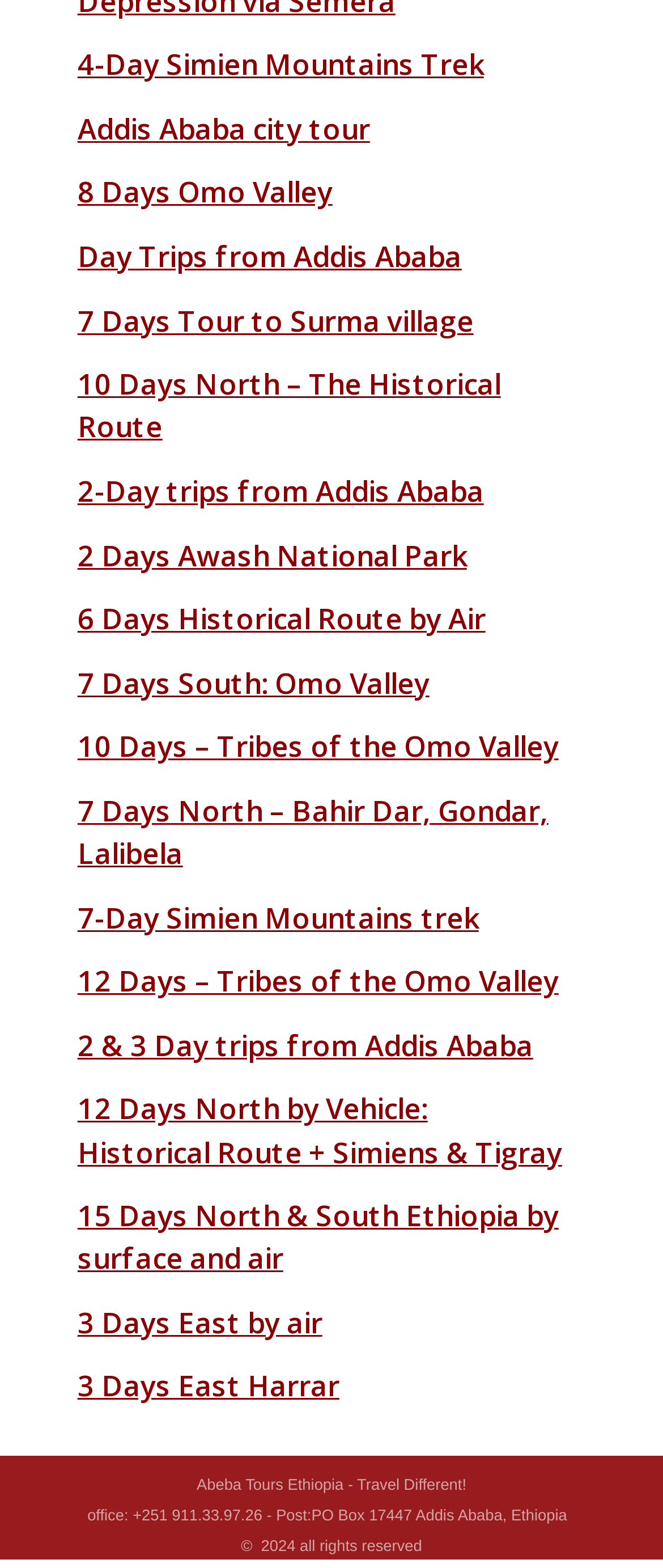Provide a one-word or brief phrase answer to the question:
What is the contact phone number?

+251 911.33.97.26